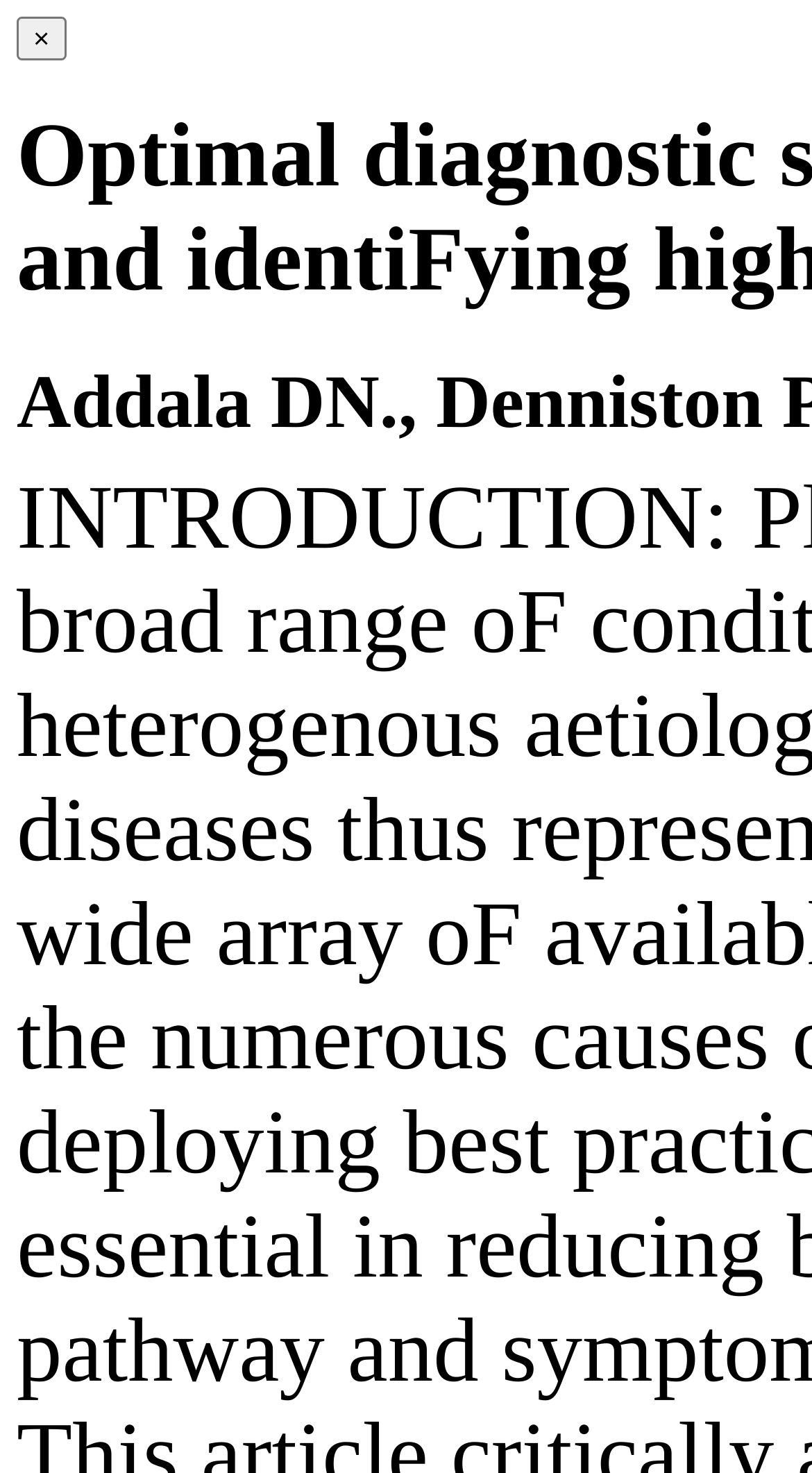Provide the bounding box coordinates of the HTML element described by the text: "×". The coordinates should be in the format [left, top, right, bottom] with values between 0 and 1.

[0.021, 0.011, 0.082, 0.041]